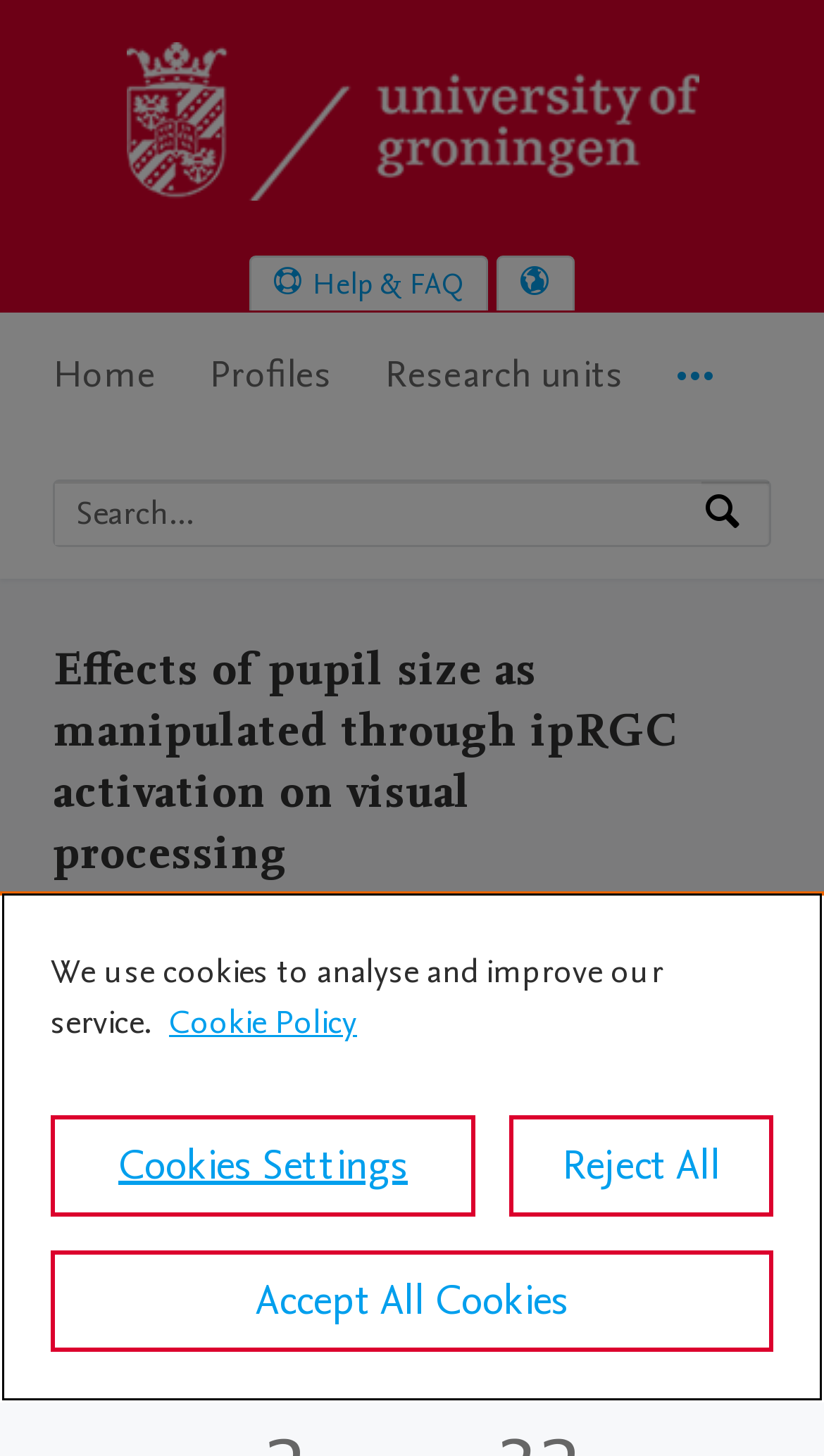What is the name of the department where the research was conducted?
Please answer the question with as much detail as possible using the screenshot.

I found the answer by looking at the link 'Experimental Psychology', which is likely the department where the research was conducted.